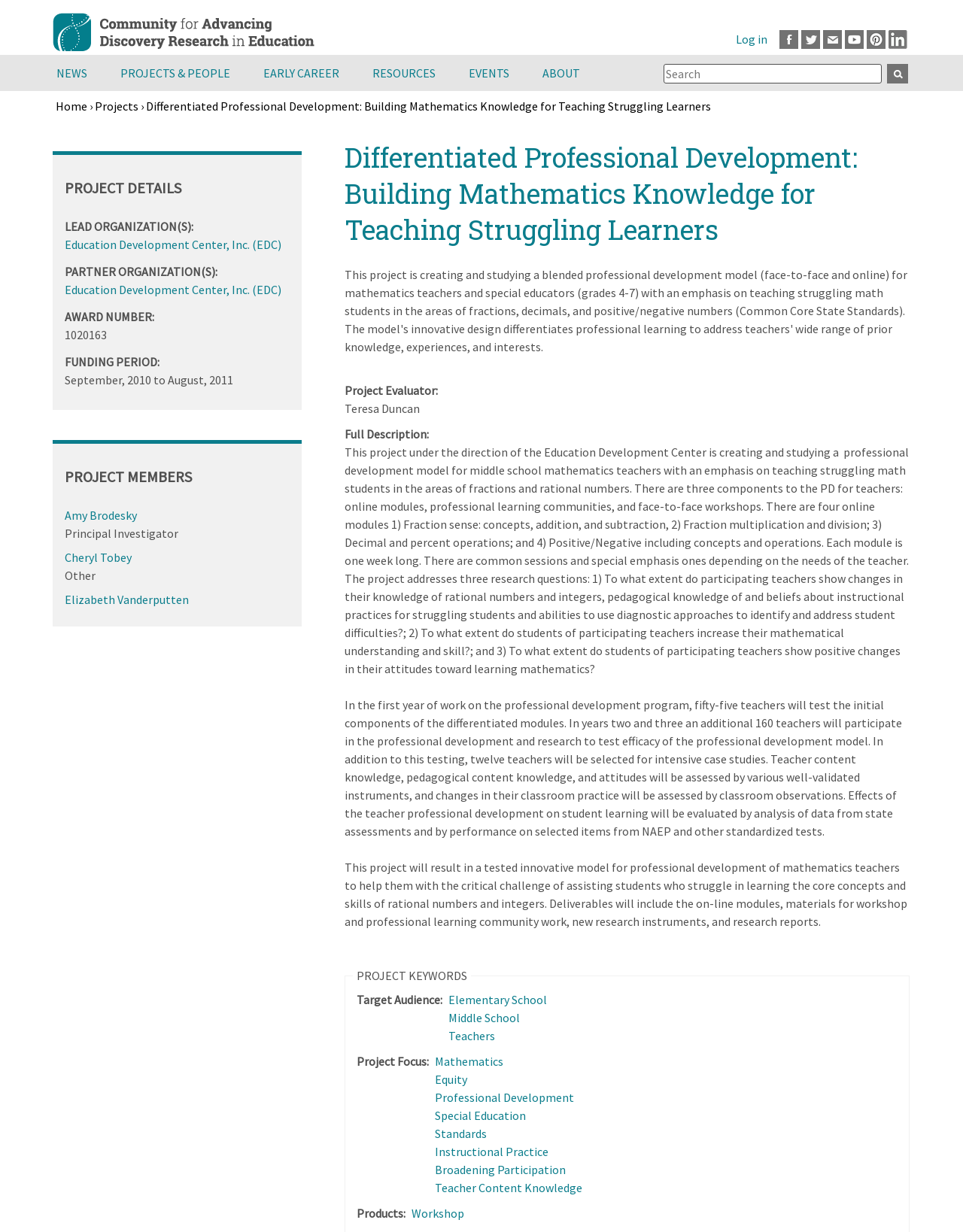Provide a brief response to the question below using one word or phrase:
What is the focus of the project?

Mathematics